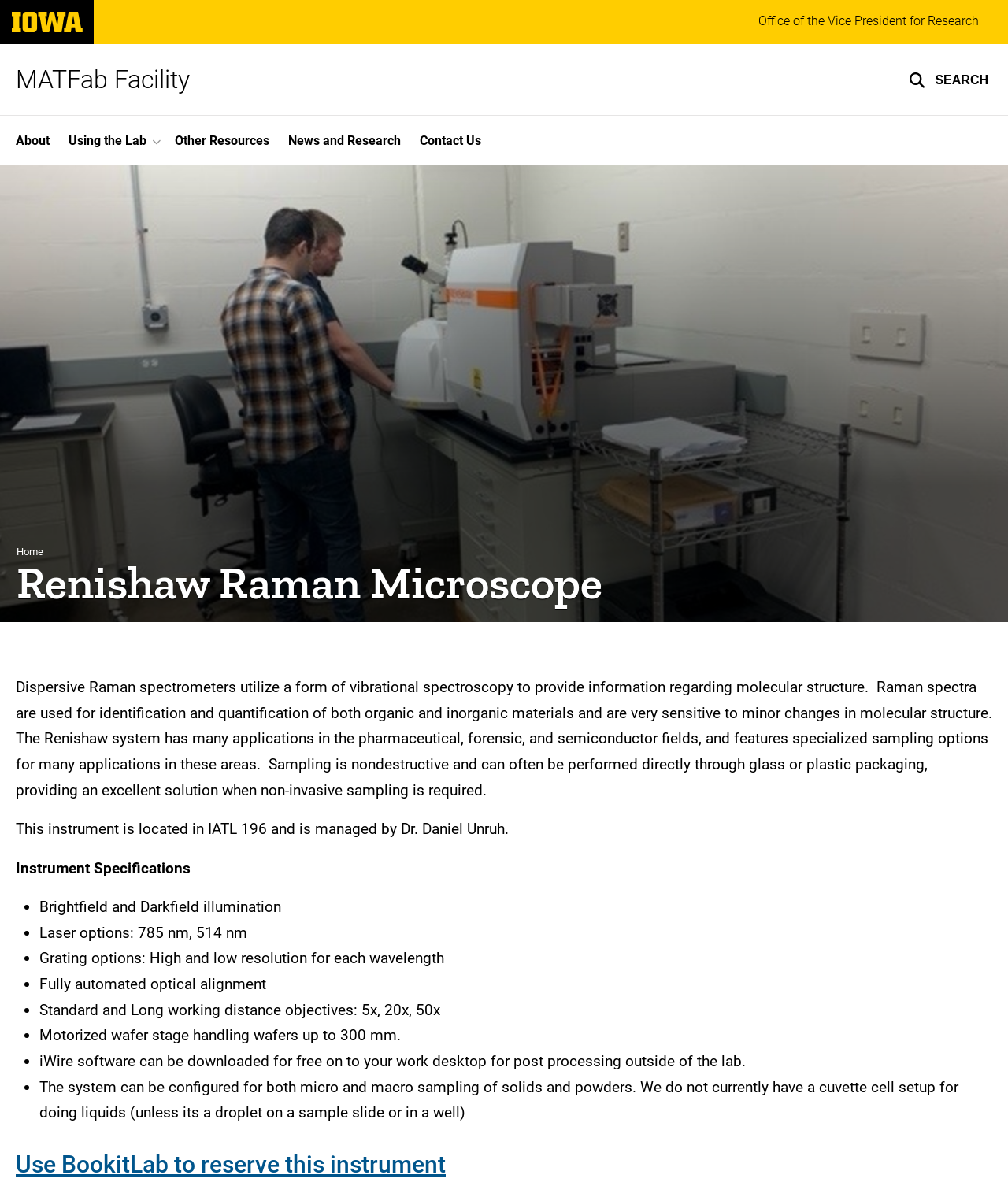Generate a thorough caption detailing the webpage content.

The webpage is about the Renishaw Raman Microscope at the MATFab Facility of the University of Iowa. At the top left, there is a link to skip to the main content. Next to it, there is a University of Iowa logo and a link to the university's website. Below these elements, there is a heading that reads "MATFab Facility" with a link to the facility's page.

On the top right, there is a search button with a magnifying glass icon. Below it, there is a navigation menu with links to "Office of the Vice President for Research" and other top links.

The main content of the page is divided into two sections. On the left, there is a navigation menu with links to "About", "Using the Lab", "Other Resources", "News and Research", and "Contact Us". Below this menu, there is a breadcrumb navigation menu showing the current page's location.

On the right, there is a large image of the Raman Microscope. Below the image, there is a heading that reads "Renishaw Raman Microscope" followed by a brief description of the instrument and its applications. The description is divided into several paragraphs, including information about the instrument's capabilities, its location, and its manager.

Below the description, there is a section titled "Instrument Specifications" with a list of bullet points detailing the instrument's features, such as brightfield and darkfield illumination, laser options, and motorized wafer stage handling. Finally, there is a heading that reads "Use BookitLab to reserve this instrument" with a link to reserve the instrument.